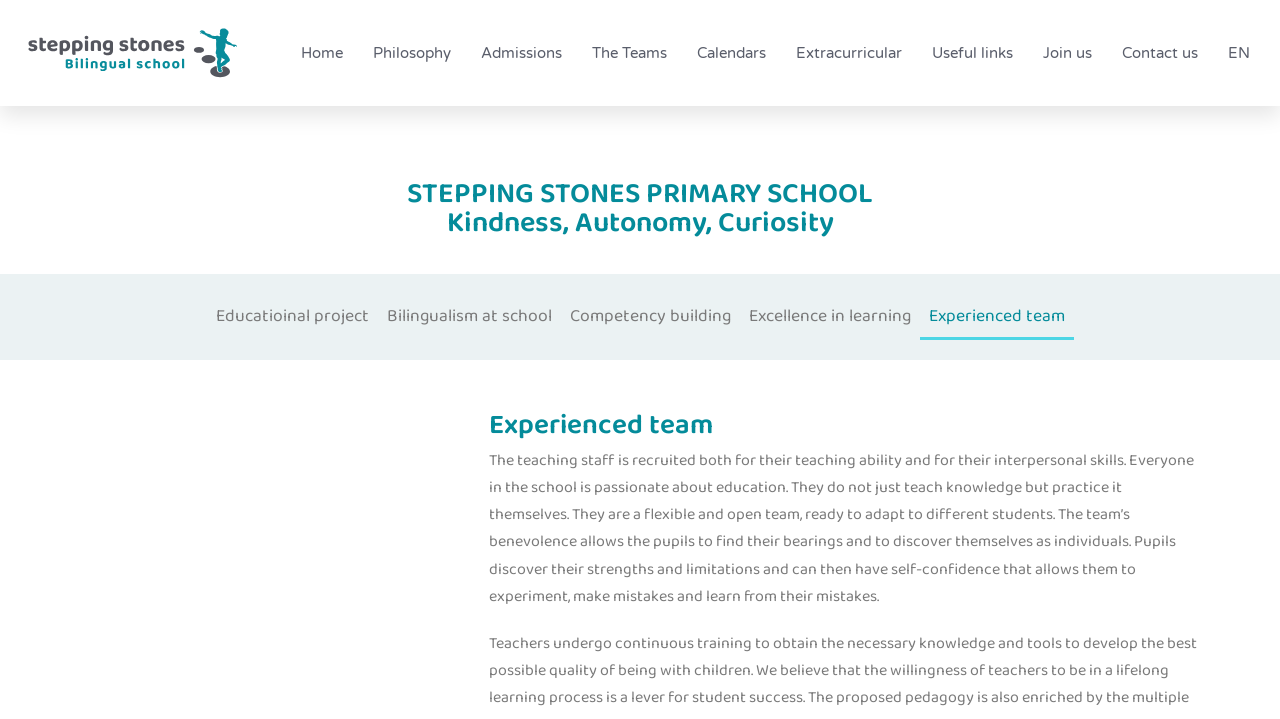What is the name of the school?
Using the image as a reference, answer the question in detail.

The name of the school can be found in the static text element at the top of the page, which reads 'STEPPING STONES PRIMARY SCHOOL'.